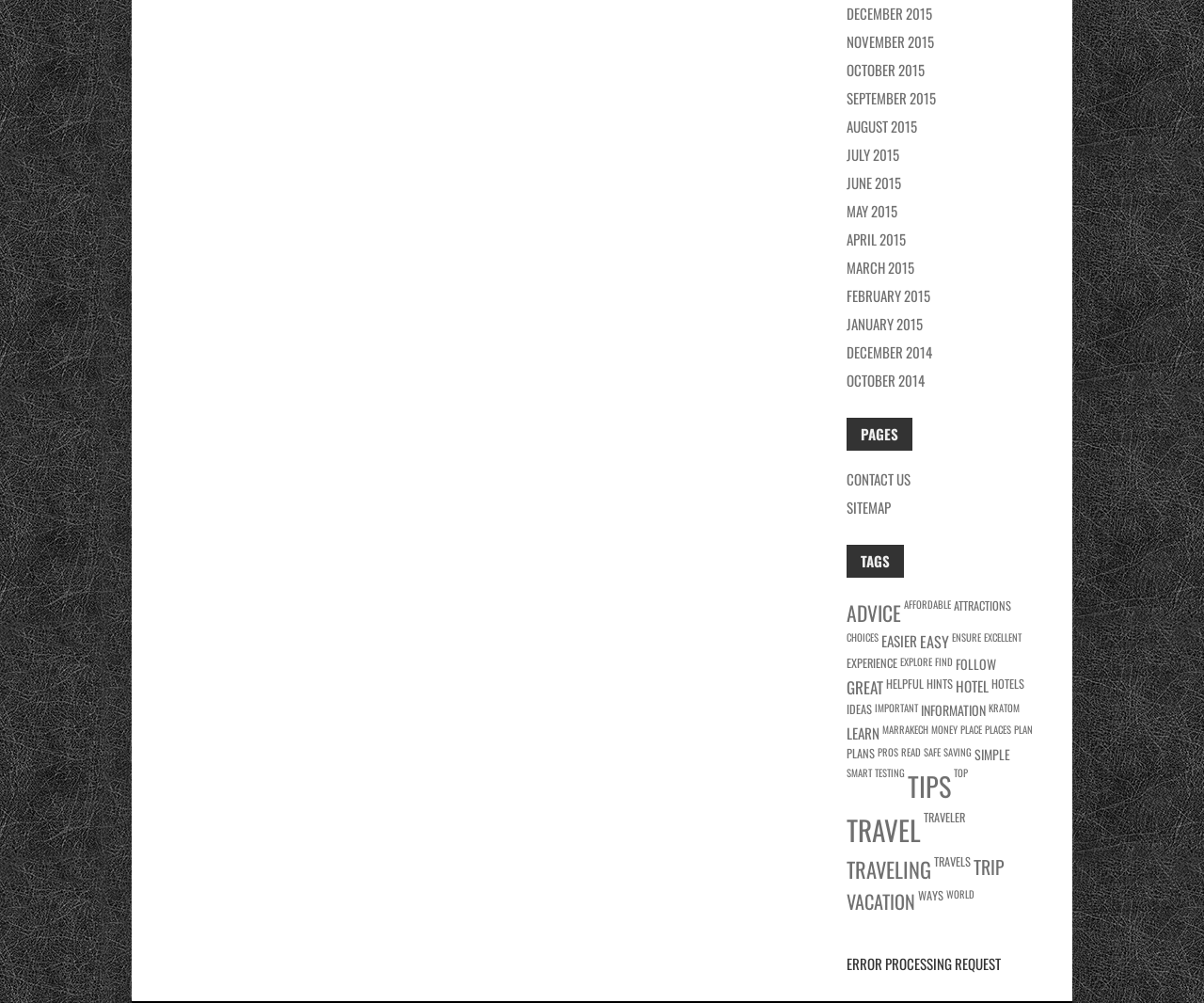Find the bounding box coordinates for the element described here: "June 2015".

[0.703, 0.172, 0.748, 0.192]